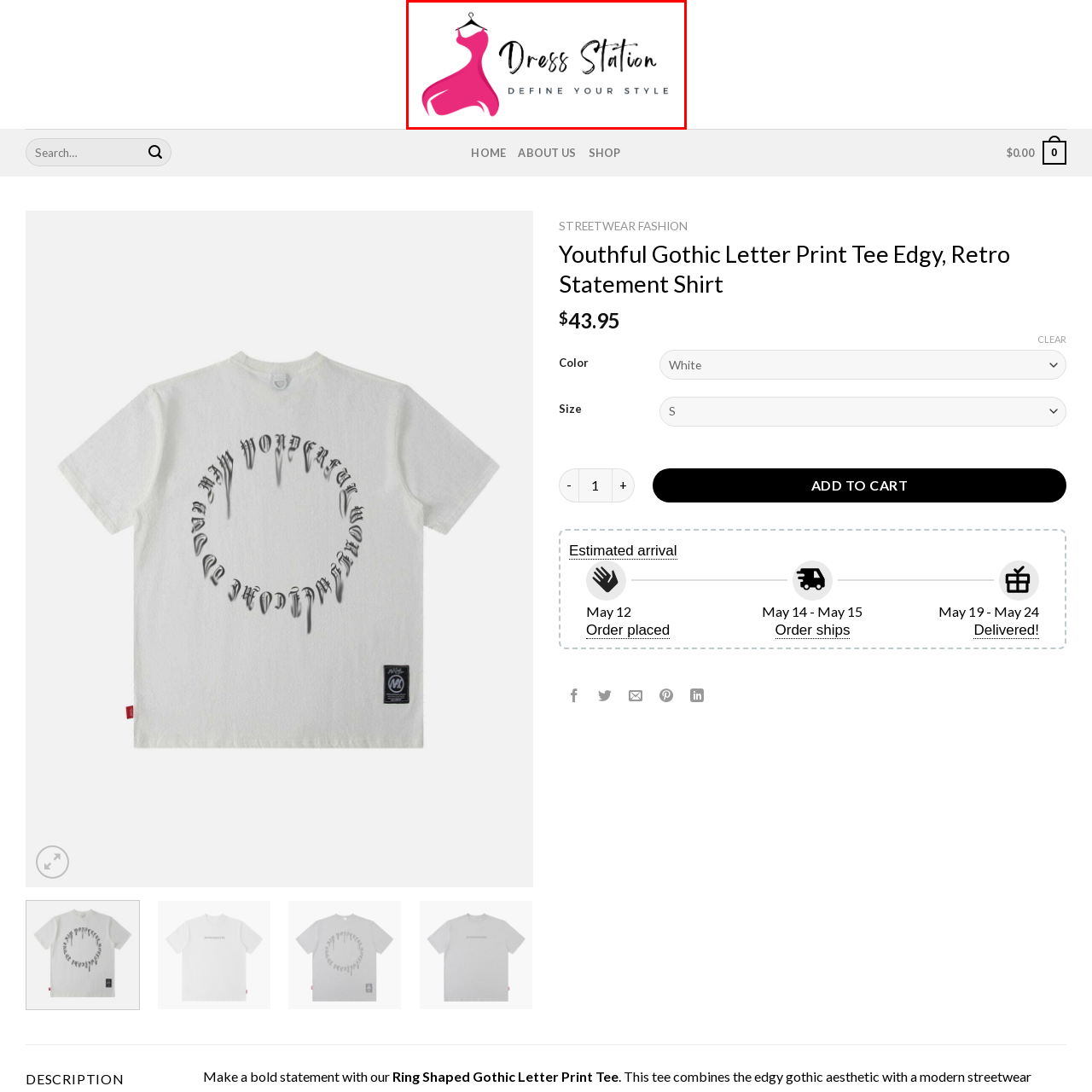What is the color of the dress in the logo?
Review the image highlighted by the red bounding box and respond with a brief answer in one word or phrase.

pink